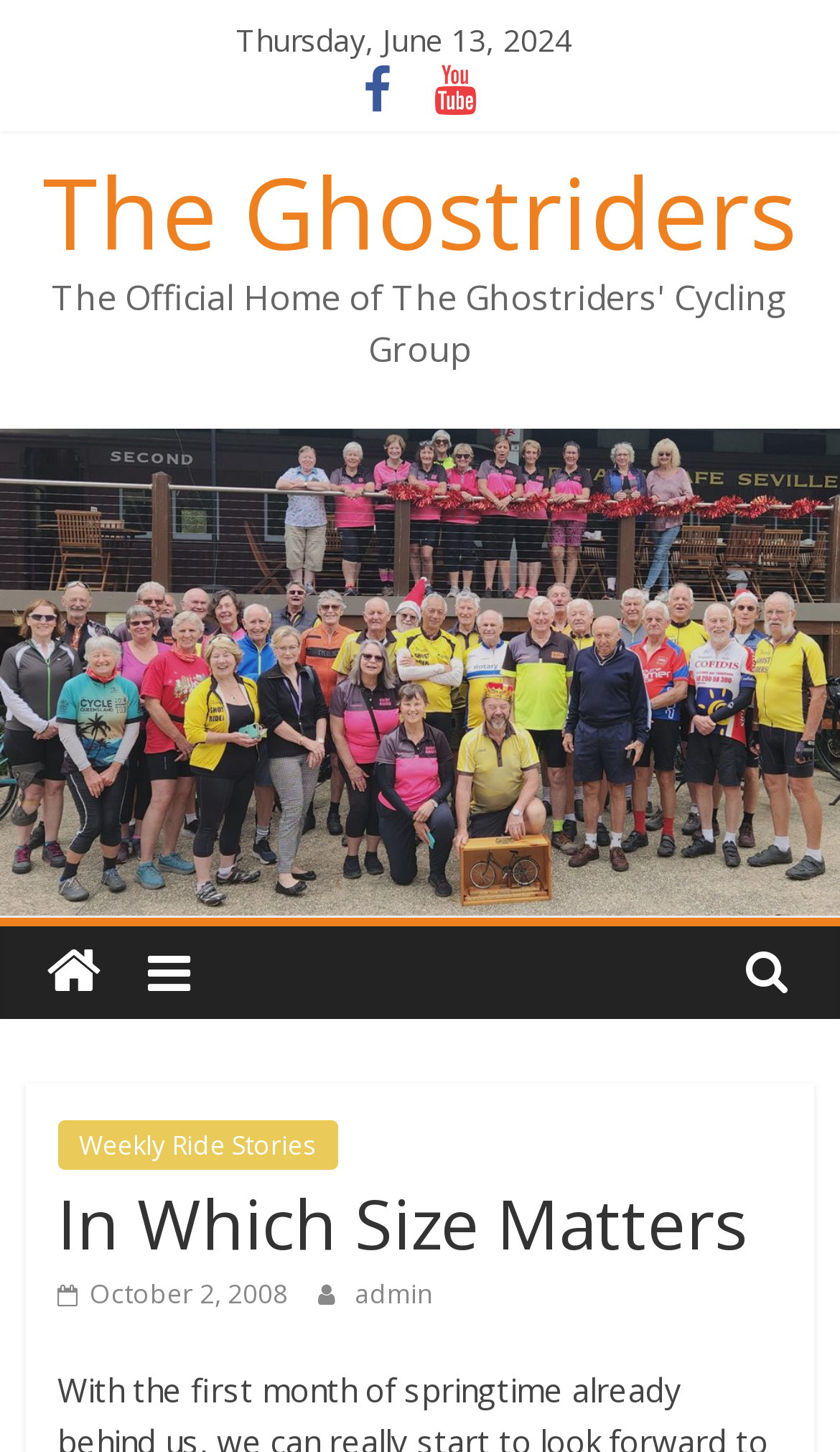Provide a brief response using a word or short phrase to this question:
Who is the author of the blog post?

admin